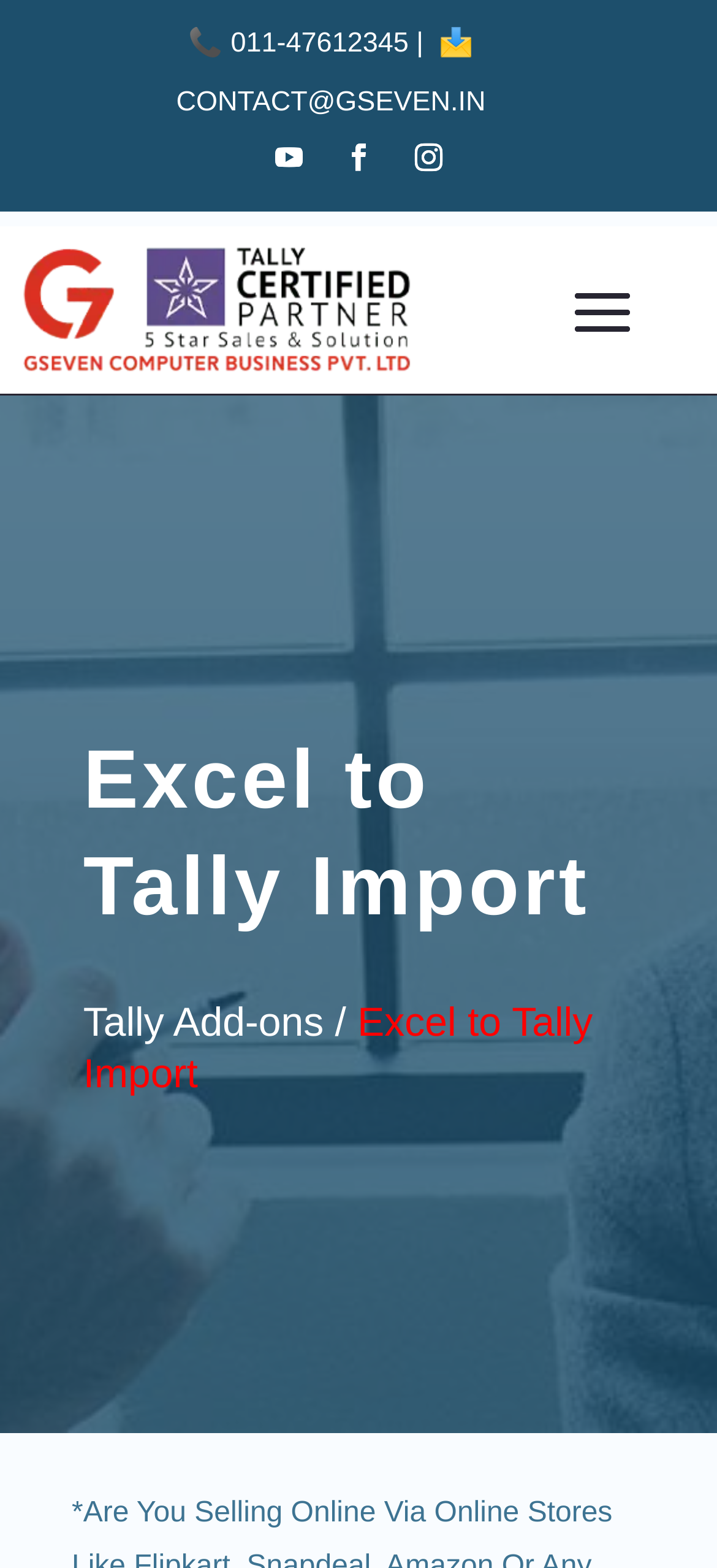Respond with a single word or phrase to the following question:
What is the name of the company logo?

logo